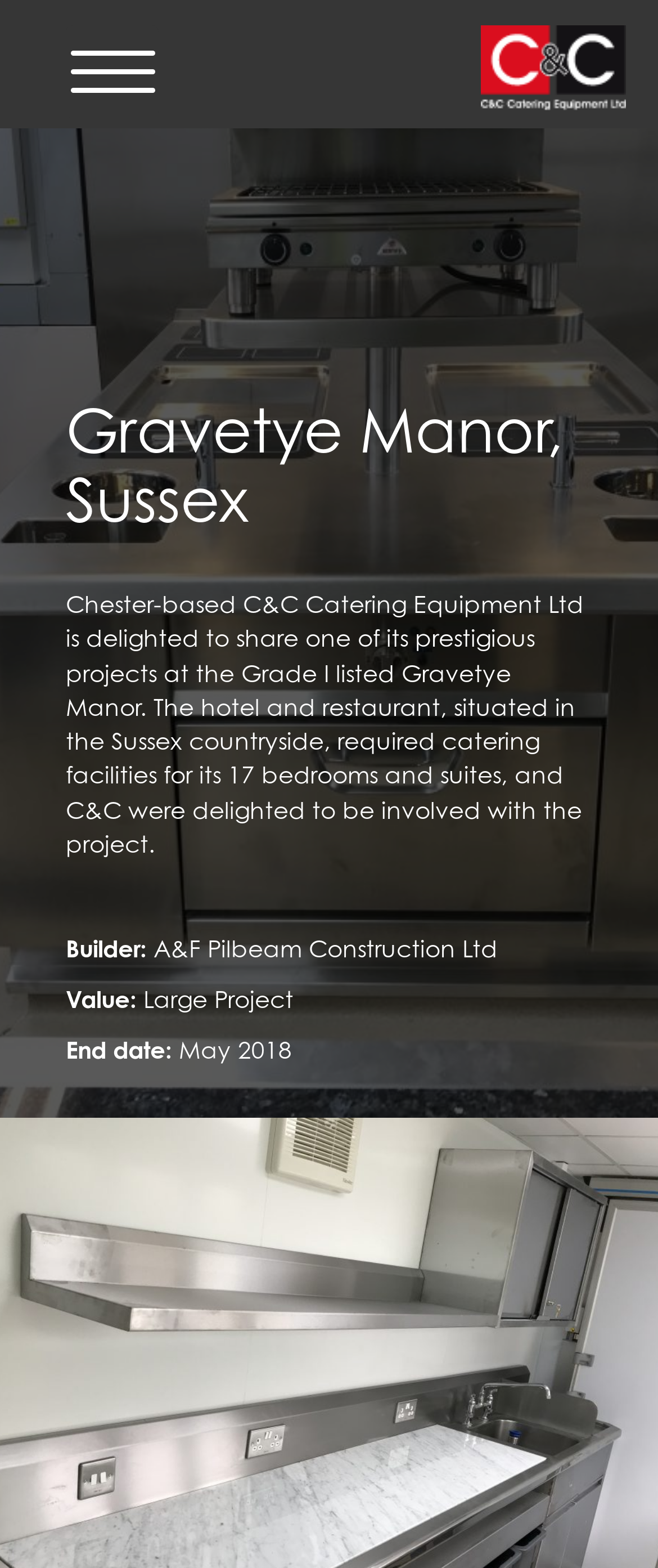What is the value of the Gravetye Manor project?
Please respond to the question with a detailed and well-explained answer.

The answer can be found in the StaticText element 'Value:' and its adjacent element 'Large Project', which provides the information about the value of the project.